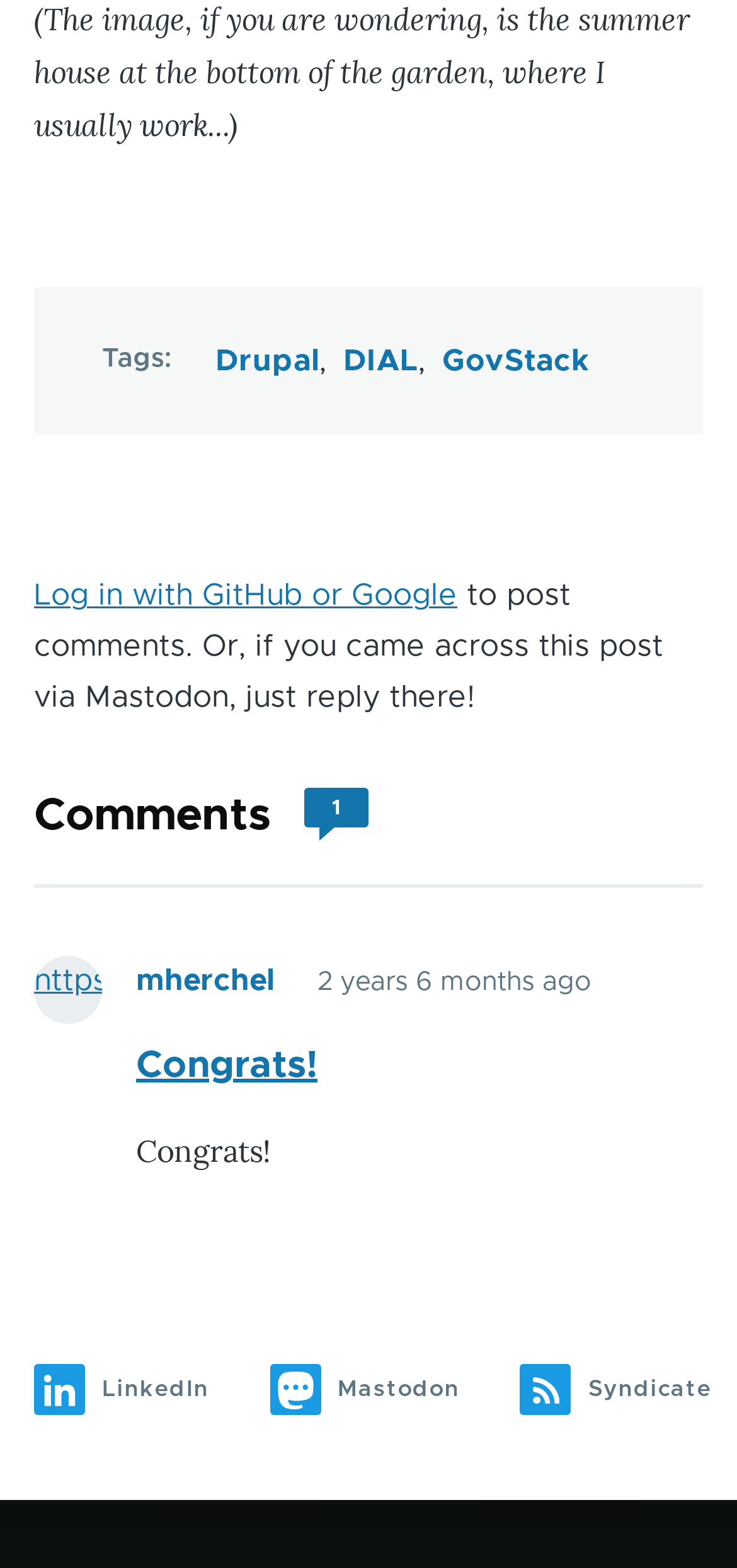Highlight the bounding box coordinates of the region I should click on to meet the following instruction: "Check comments".

[0.046, 0.499, 0.954, 0.543]